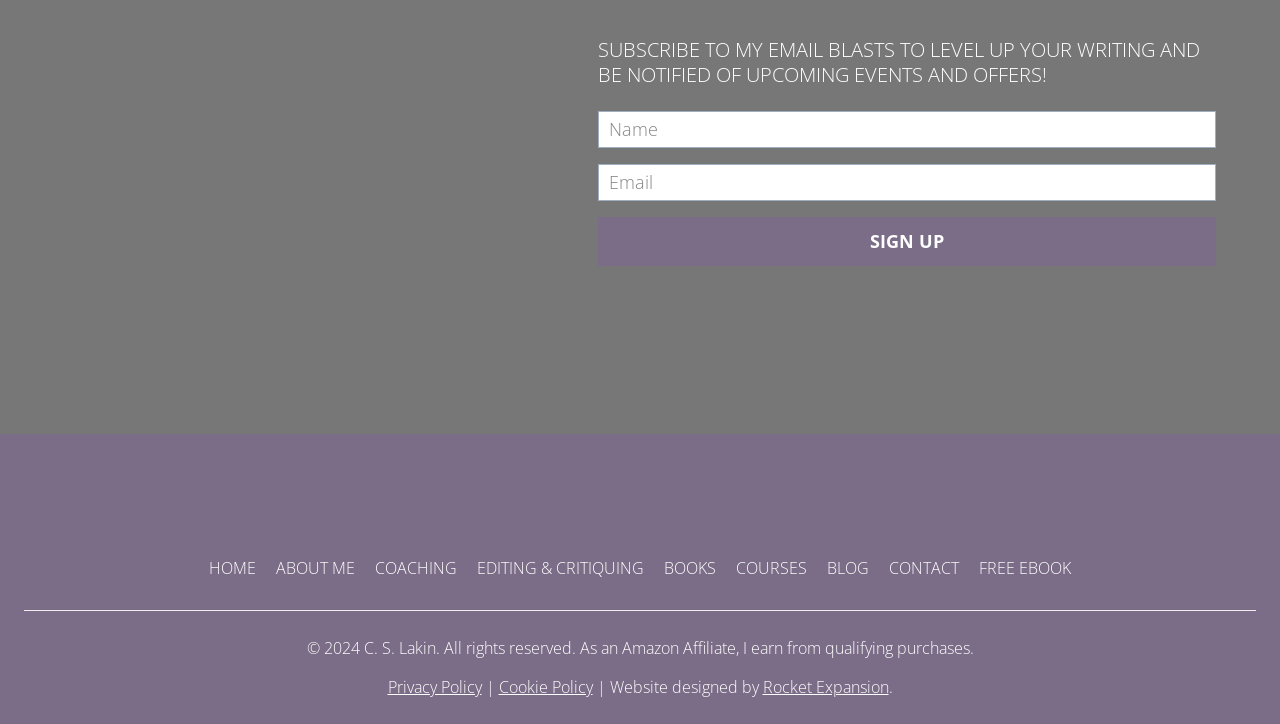For the following element description, predict the bounding box coordinates in the format (top-left x, top-left y, bottom-right x, bottom-right y). All values should be floating point numbers between 0 and 1. Description: Website designed by Rocket Expansion

[0.476, 0.934, 0.694, 0.964]